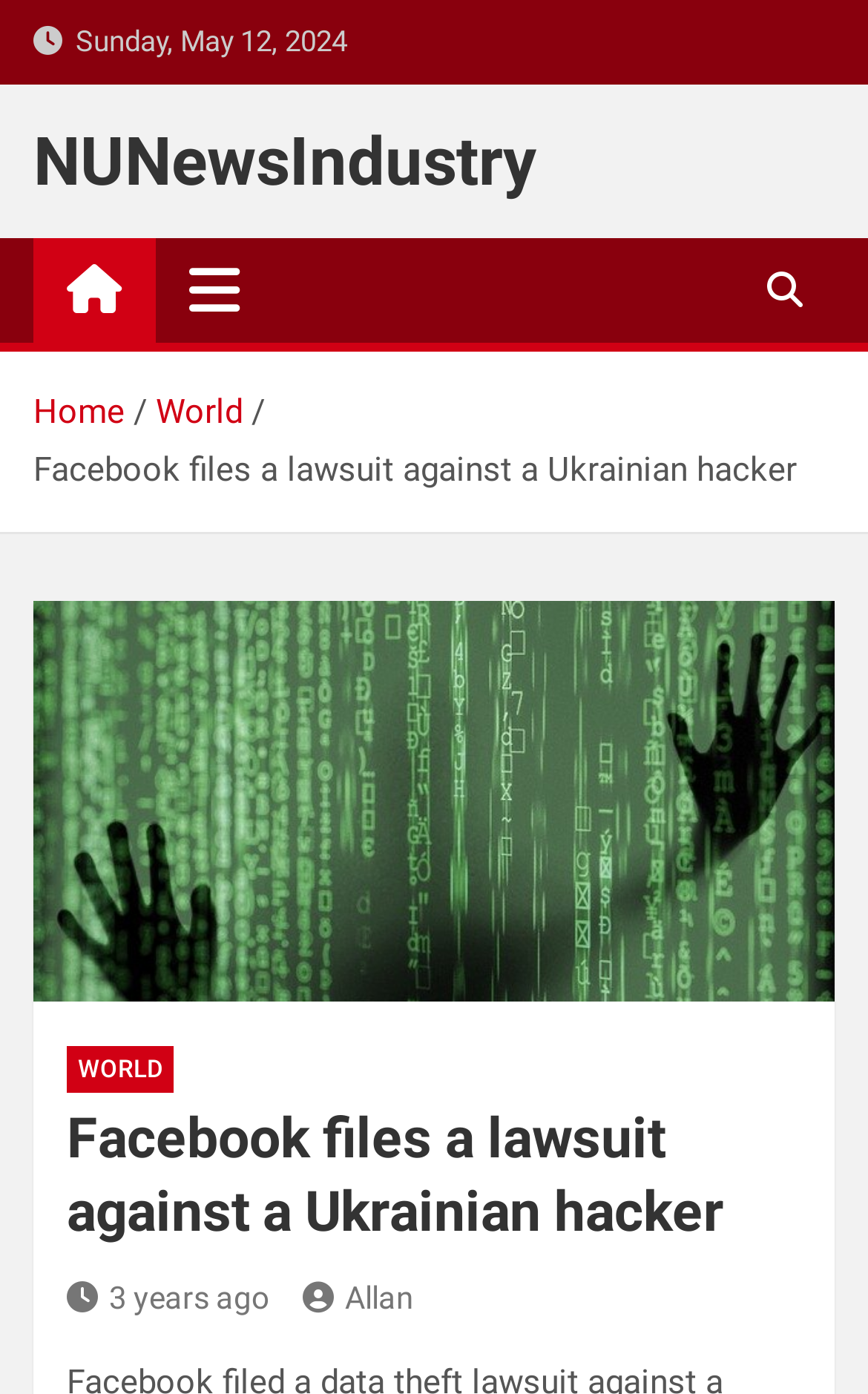Explain the webpage in detail, including its primary components.

The webpage appears to be a news article page. At the top, there is a date displayed as "Sunday, May 12, 2024". Below the date, there is a heading "NUNewsIndustry" which is also a link. To the right of the heading, there is a small icon represented by "\uf015". 

Next to the icon, there is a button labeled "Toggle navigation" which is not expanded. Further to the right, there is another button with an icon "\uf002". 

Below these elements, there is a navigation section labeled "Breadcrumbs" which contains links to "Home" and "World". Following the navigation section, there is a static text "Facebook files a lawsuit against a Ukrainian hacker" which is likely the title of the news article. 

Below the title, there is a figure or an image that takes up most of the width of the page. Above the figure, there is a link "WORLD" positioned near the top. 

The main content of the news article is headed by a header "Facebook files a lawsuit against a Ukrainian hacker" which is positioned near the top of the main content section. At the bottom of the main content section, there are links to the author "Allan" and a timestamp "3 years ago" represented by an icon "\uf017".